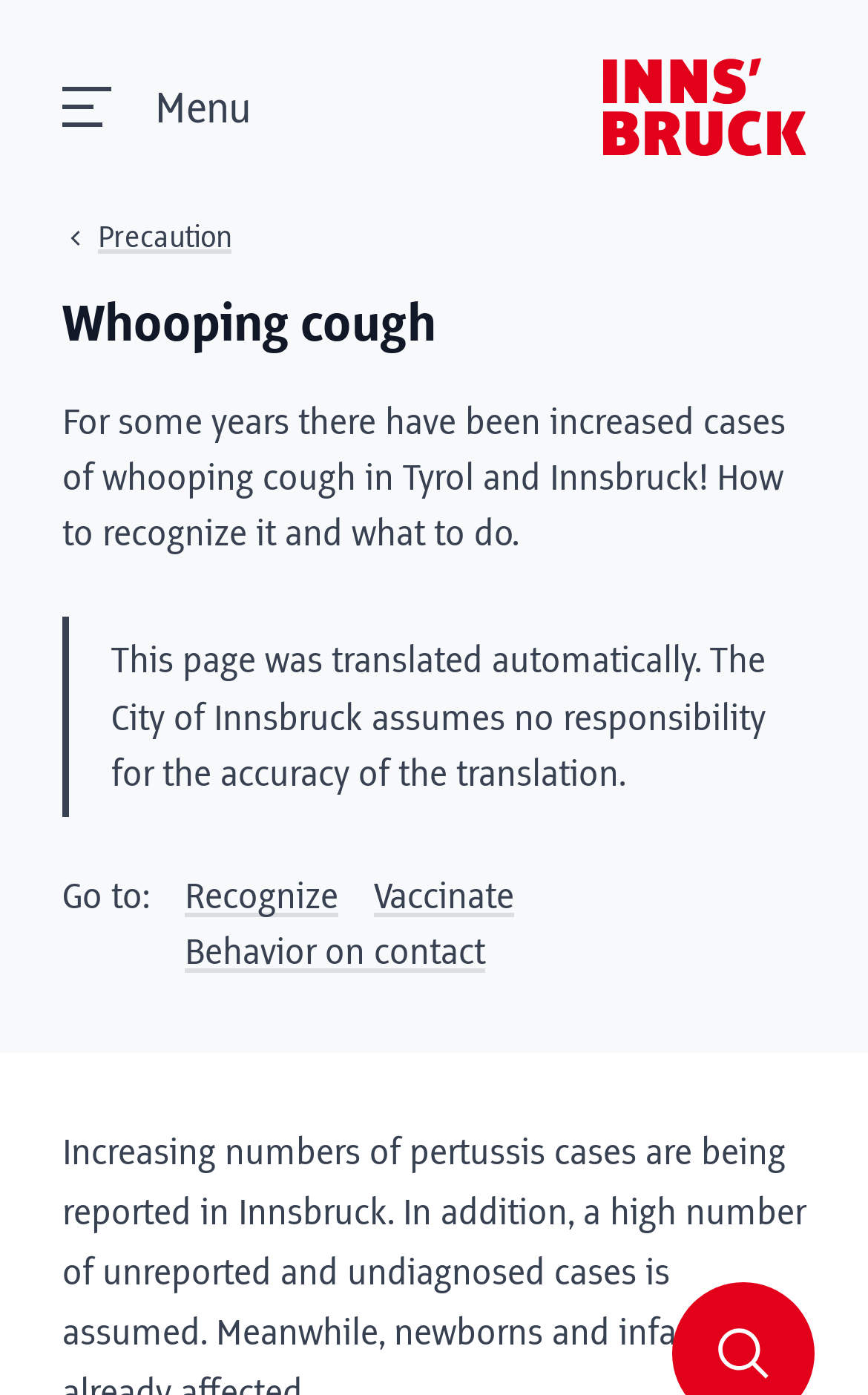What is the purpose of the breadcrumbs navigation?
Using the visual information from the image, give a one-word or short-phrase answer.

To show the navigation path